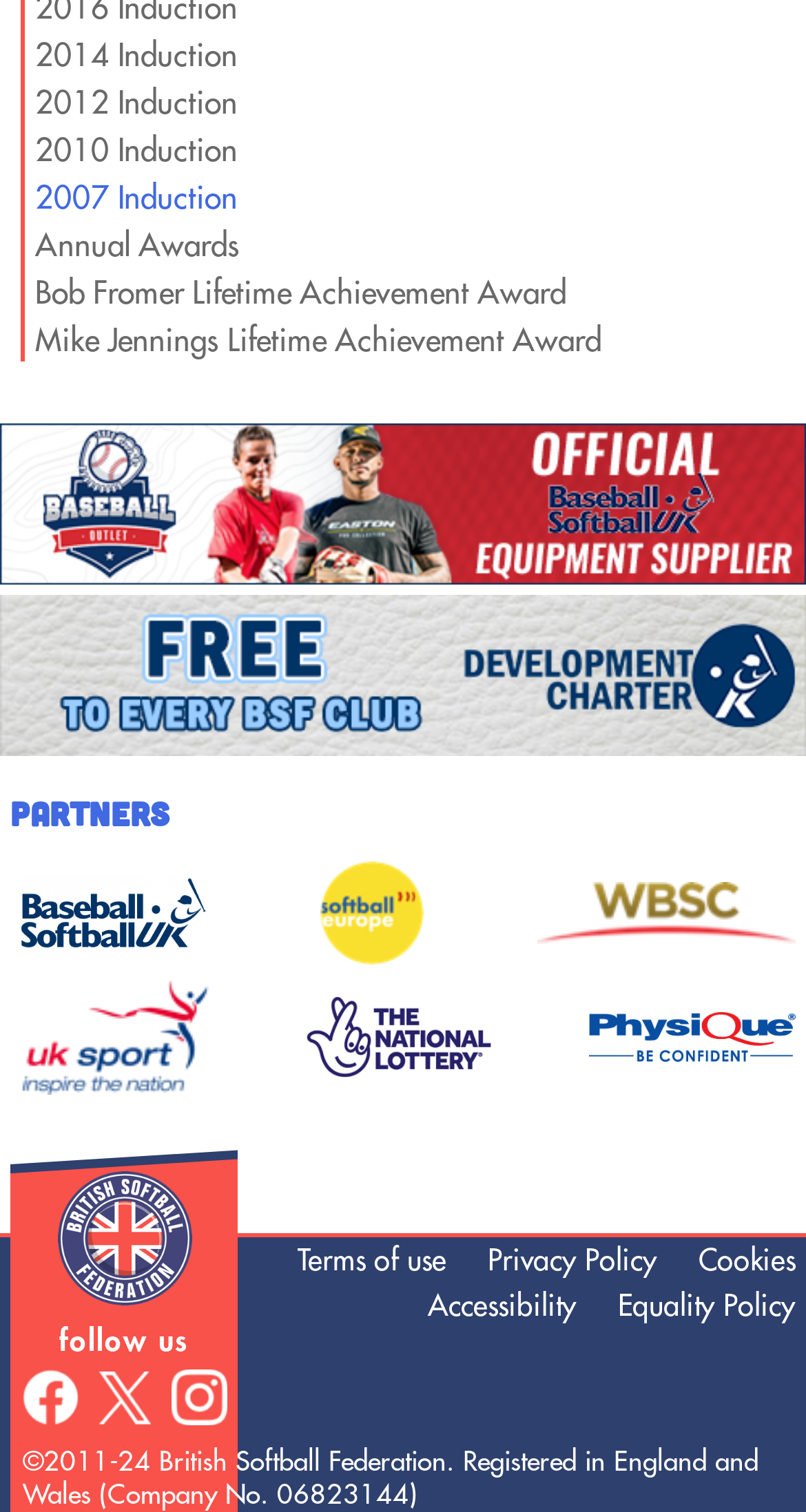Find the bounding box coordinates of the element's region that should be clicked in order to follow the given instruction: "Click 2014 Induction". The coordinates should consist of four float numbers between 0 and 1, i.e., [left, top, right, bottom].

[0.044, 0.027, 0.295, 0.047]